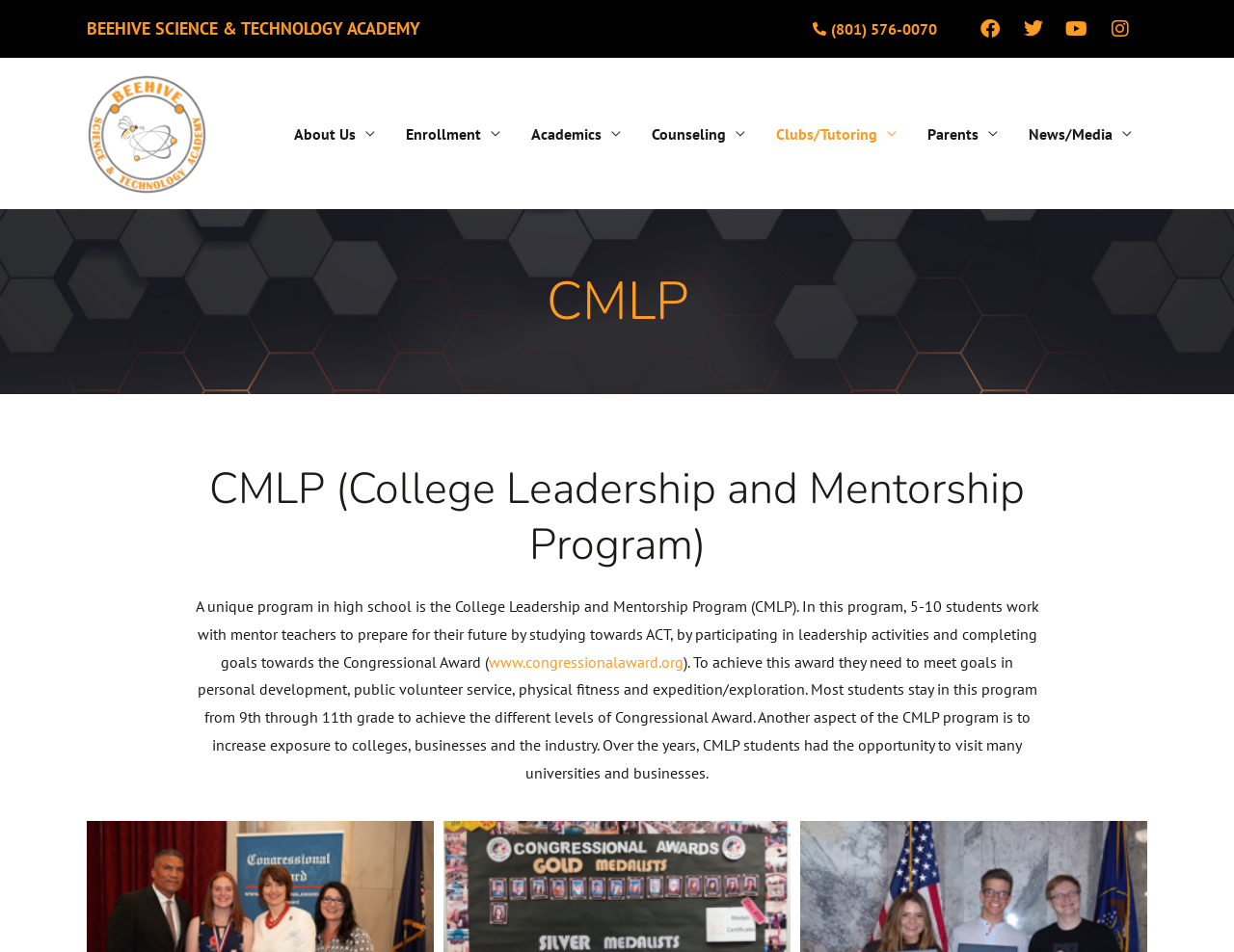Refer to the image and provide an in-depth answer to the question: 
What is the purpose of the CMLP program?

I found the purpose of the CMLP program by looking at the main content section of the webpage, where there is a static text element with a description of the program's purpose.